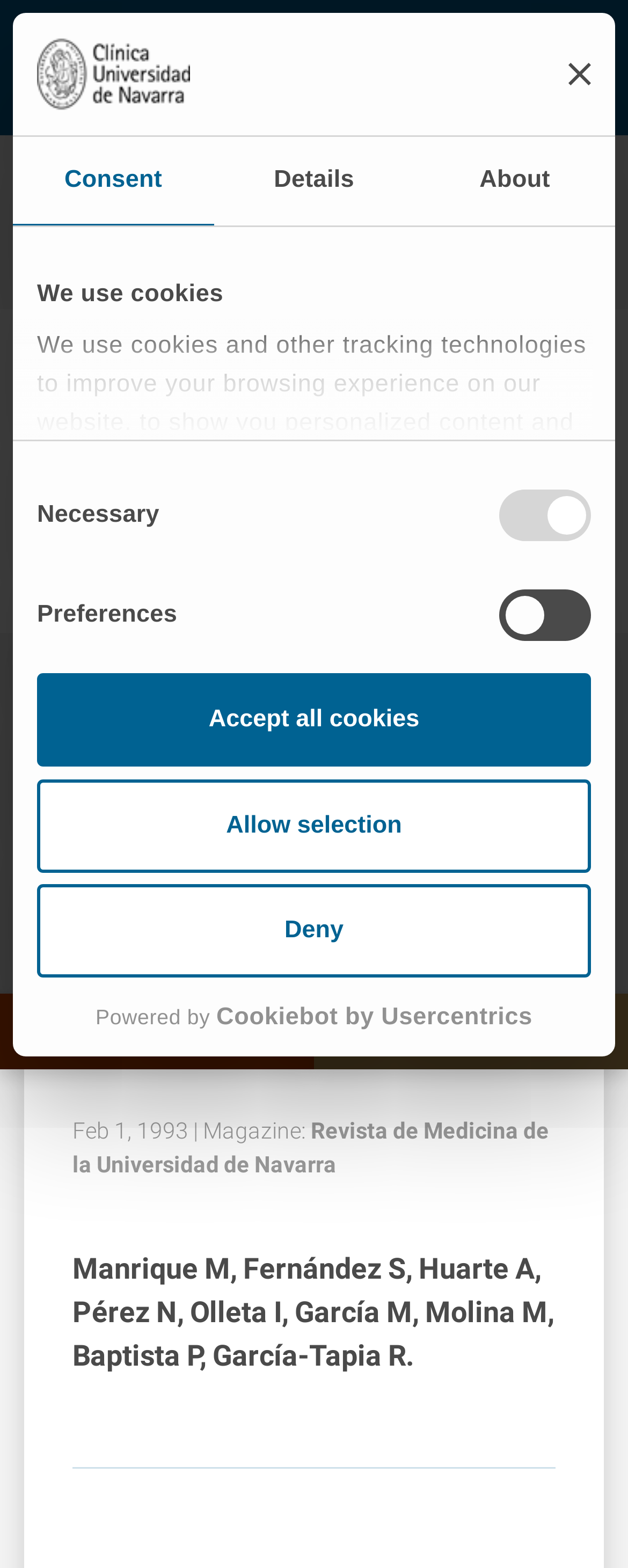Determine the bounding box coordinates of the section to be clicked to follow the instruction: "Go to the home page". The coordinates should be given as four float numbers between 0 and 1, formatted as [left, top, right, bottom].

[0.038, 0.112, 0.123, 0.128]